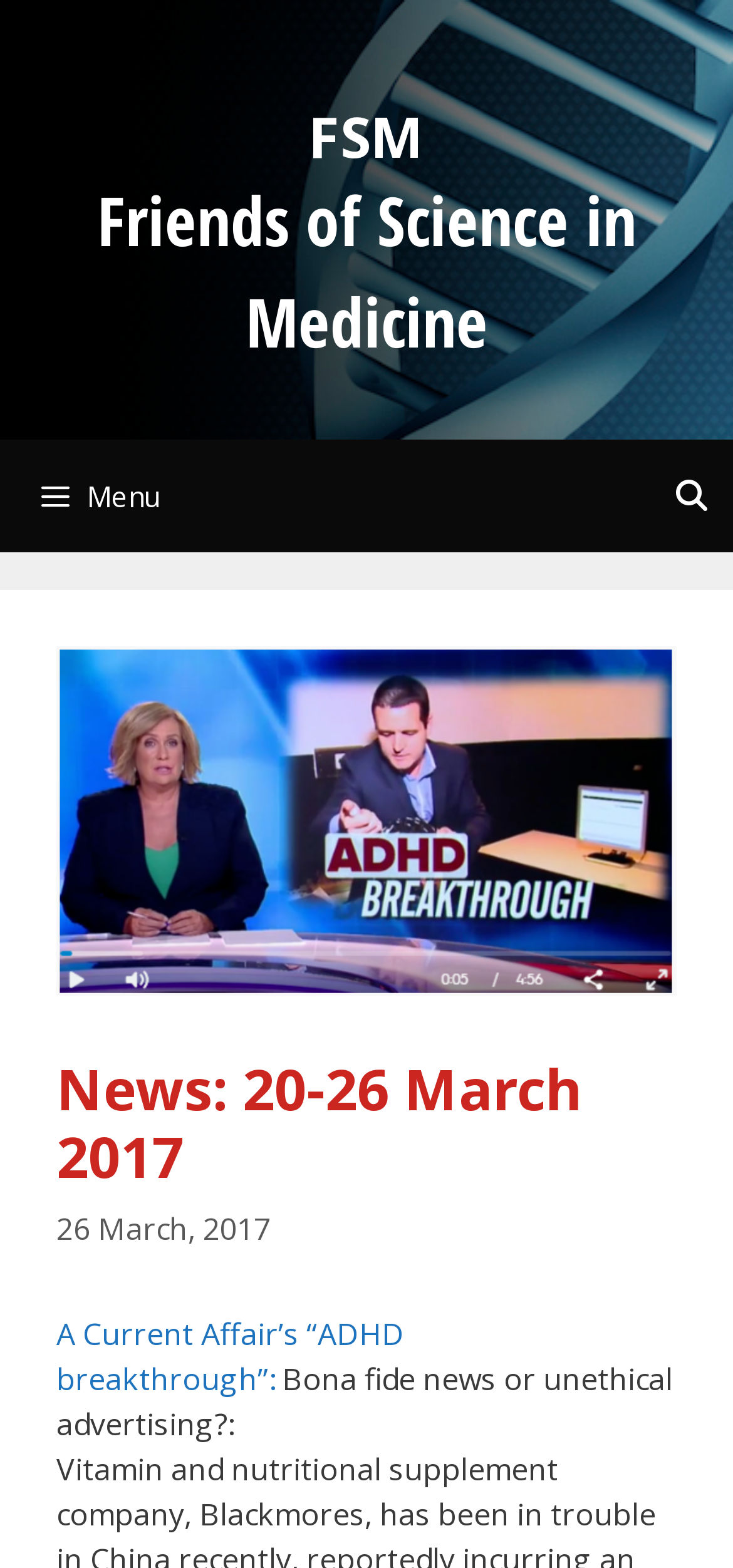Using the information in the image, could you please answer the following question in detail:
What is the name of the organization?

I found the answer by looking at the banner section at the top of the webpage, where it says 'Friends of Science in Medicine' in a static text element.